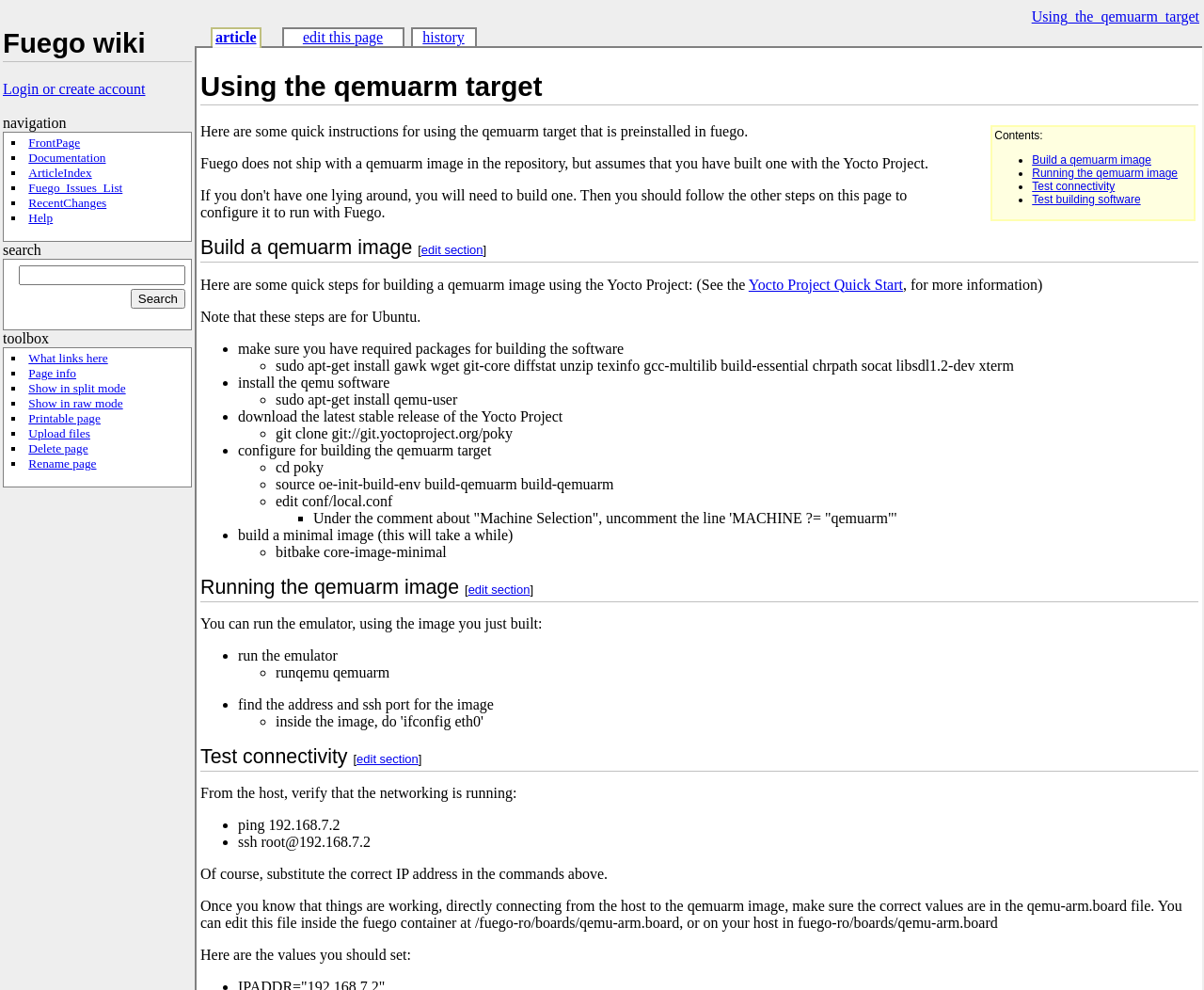Identify the bounding box coordinates of the clickable region to carry out the given instruction: "Edit this page".

[0.251, 0.029, 0.318, 0.046]